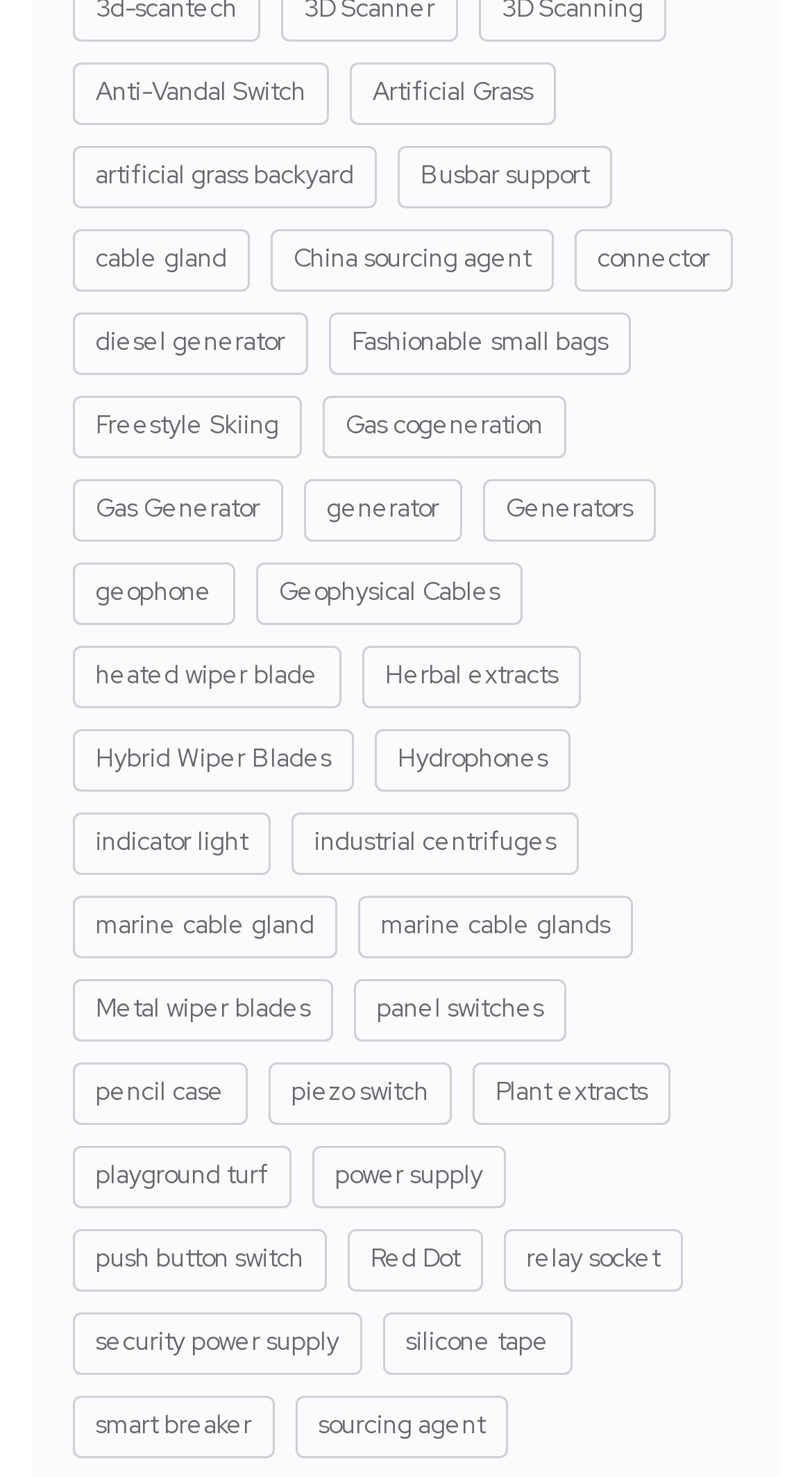Refer to the screenshot and answer the following question in detail:
What type of products are listed on this webpage?

Based on the links provided on the webpage, it appears to be a list of various industrial products, including Anti-Vandal Switch, Artificial Grass, Busbar support, and many others. The diversity of products suggests that this webpage is a catalog or a marketplace for industrial goods.